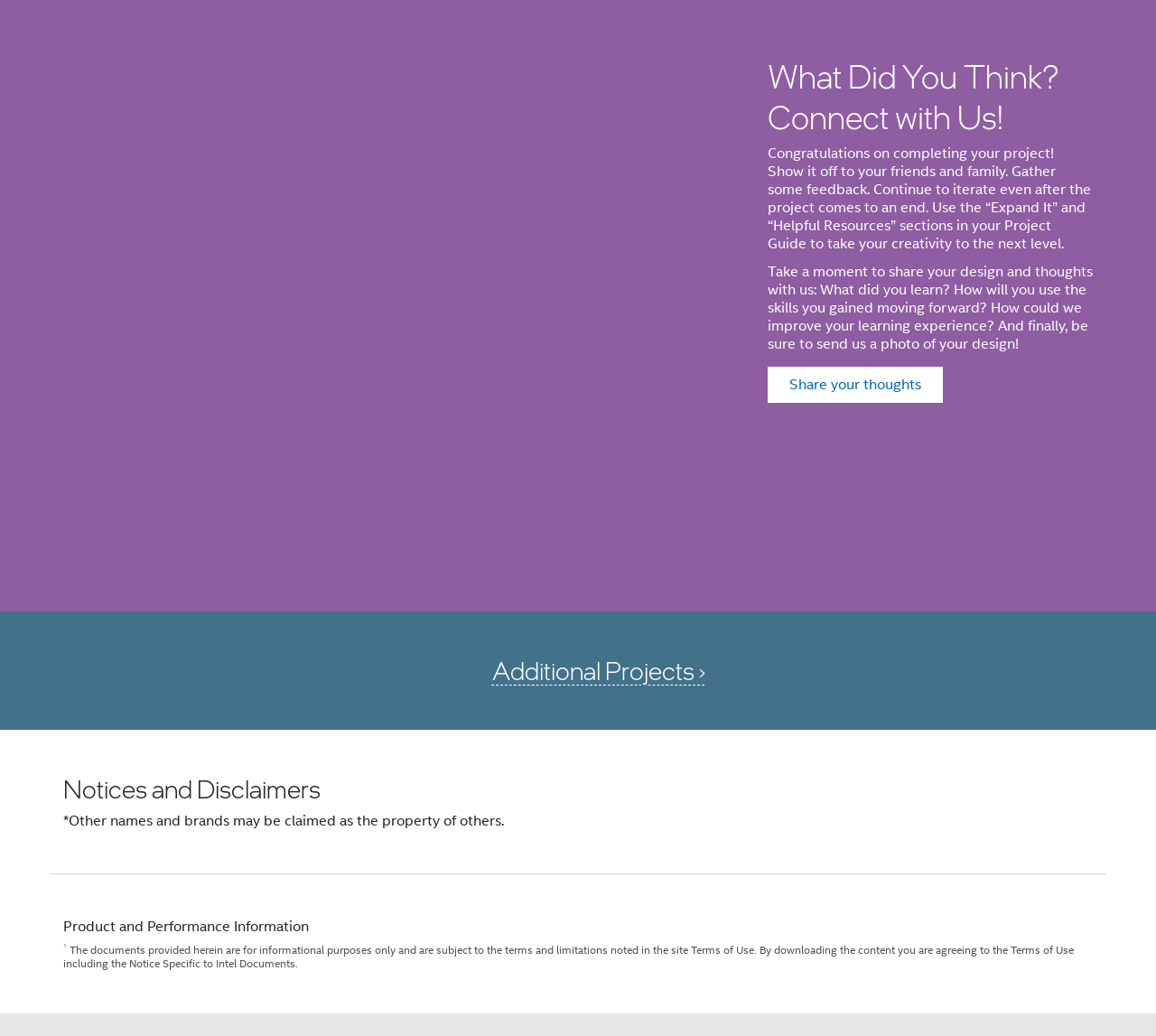Please answer the following question using a single word or phrase: 
What is the purpose of the 'Product and Performance Information' section?

To provide product information